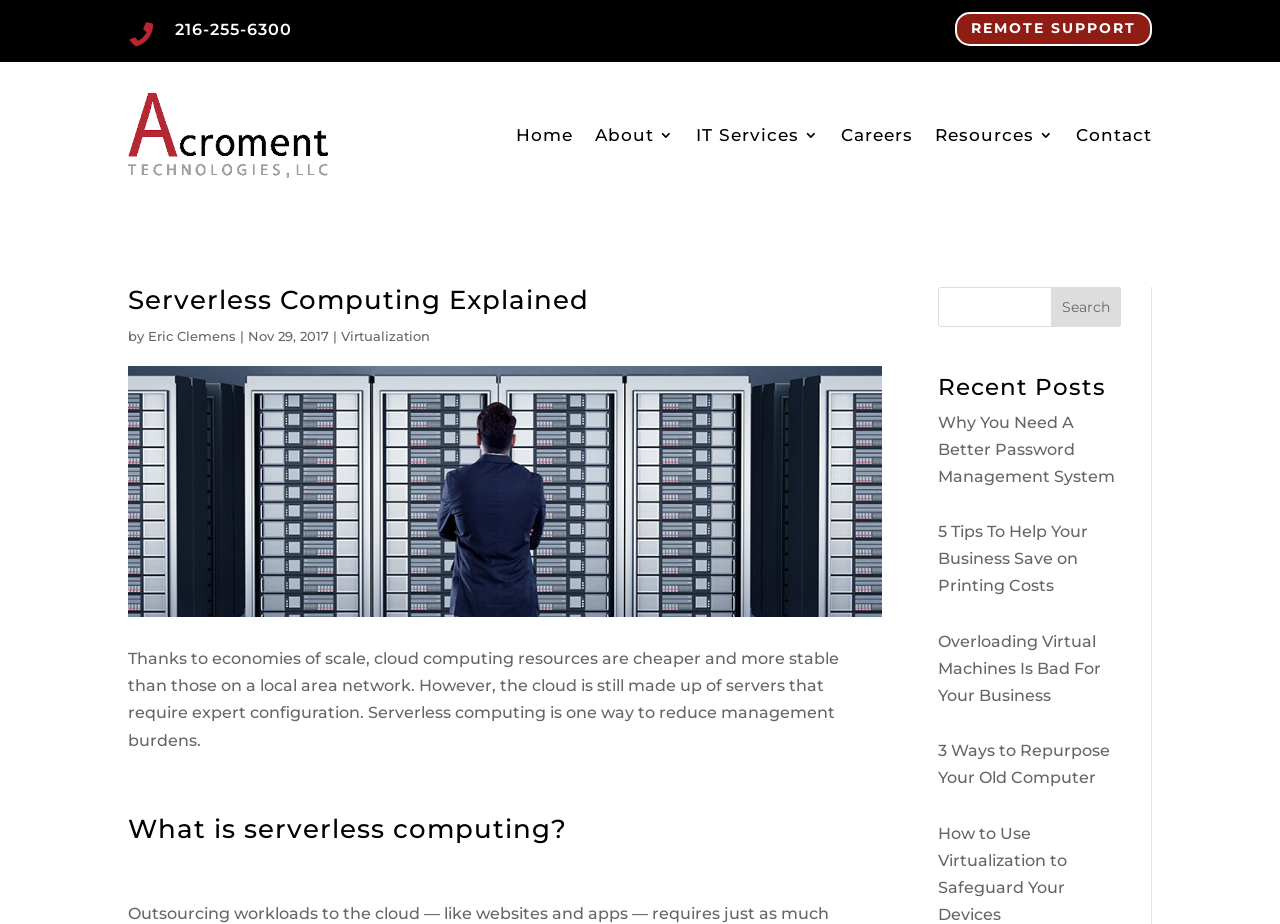Identify the primary heading of the webpage and provide its text.

Serverless Computing Explained